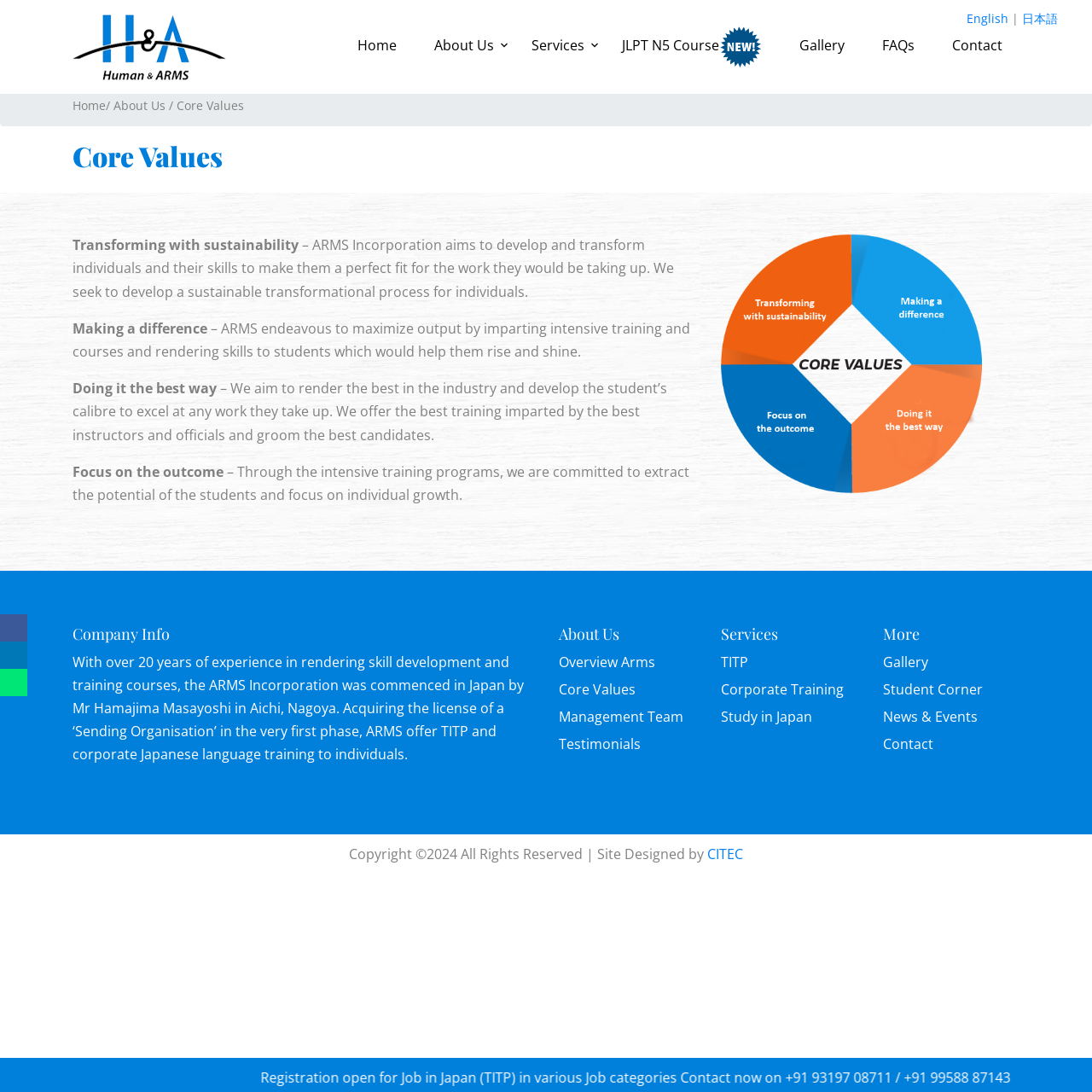Please identify the bounding box coordinates of the region to click in order to complete the given instruction: "Learn more about 'Core Values'". The coordinates should be four float numbers between 0 and 1, i.e., [left, top, right, bottom].

[0.066, 0.128, 0.934, 0.158]